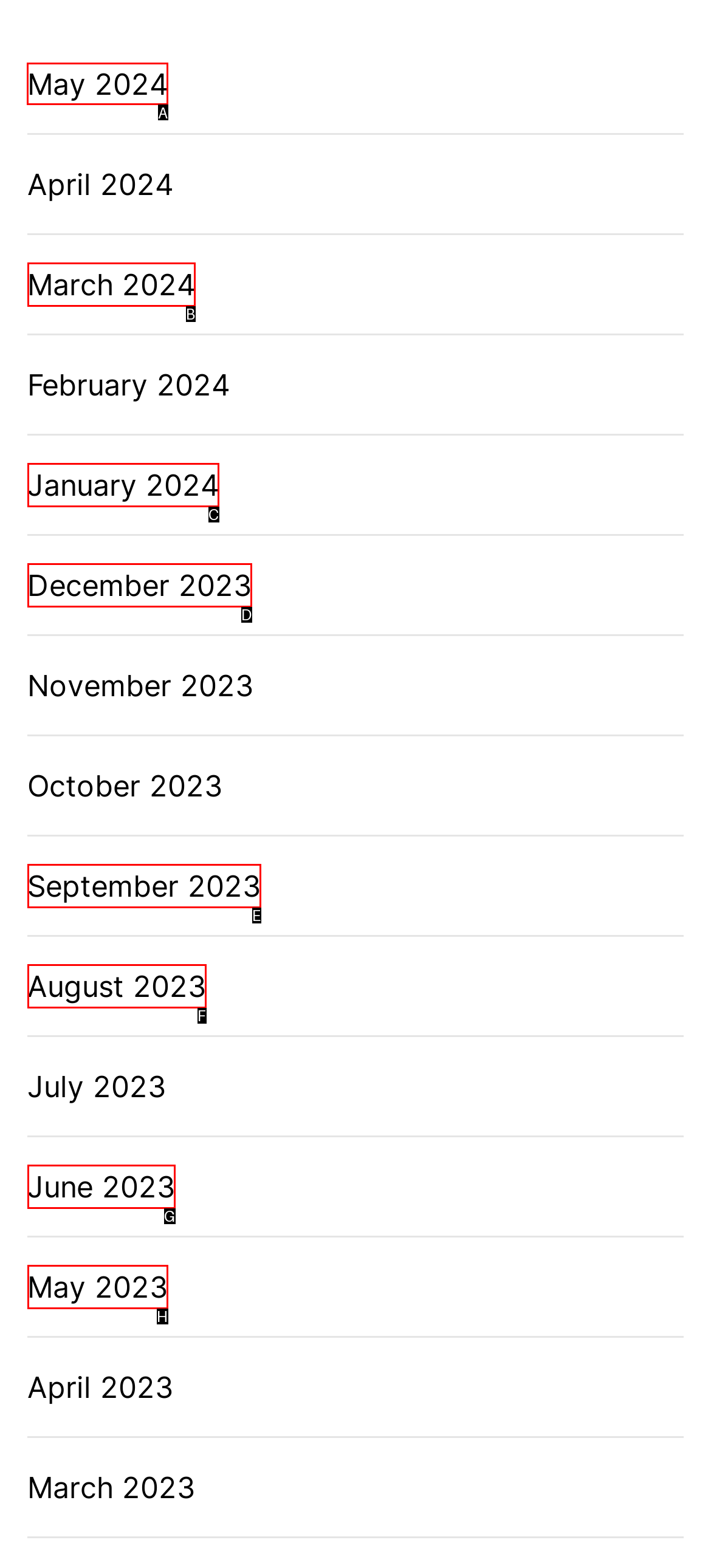Find the correct option to complete this instruction: View May 2024. Reply with the corresponding letter.

A